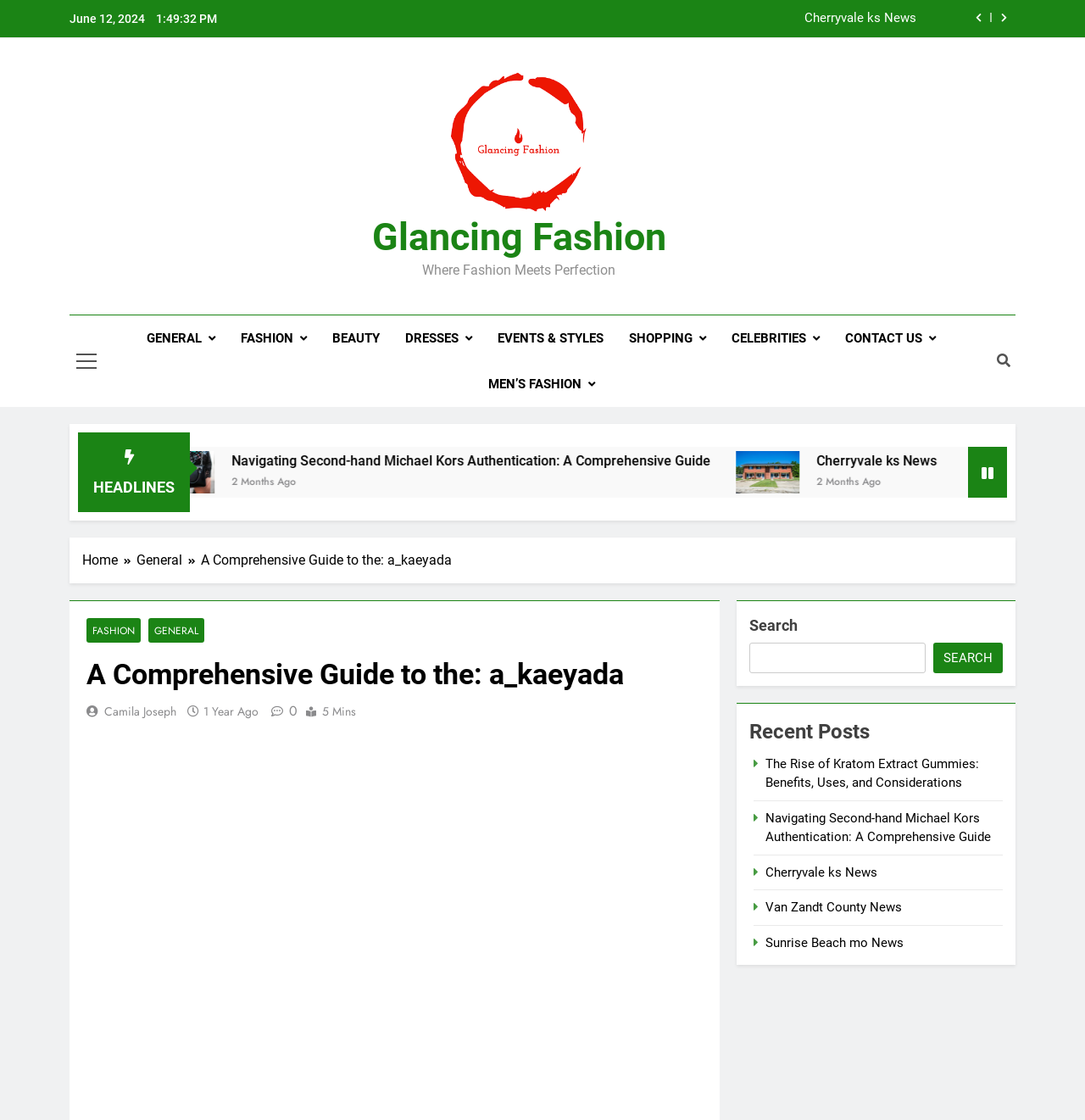Answer in one word or a short phrase: 
What is the name of the author of the 'A Comprehensive Guide to the: a_kaeyada' article?

Camila Joseph